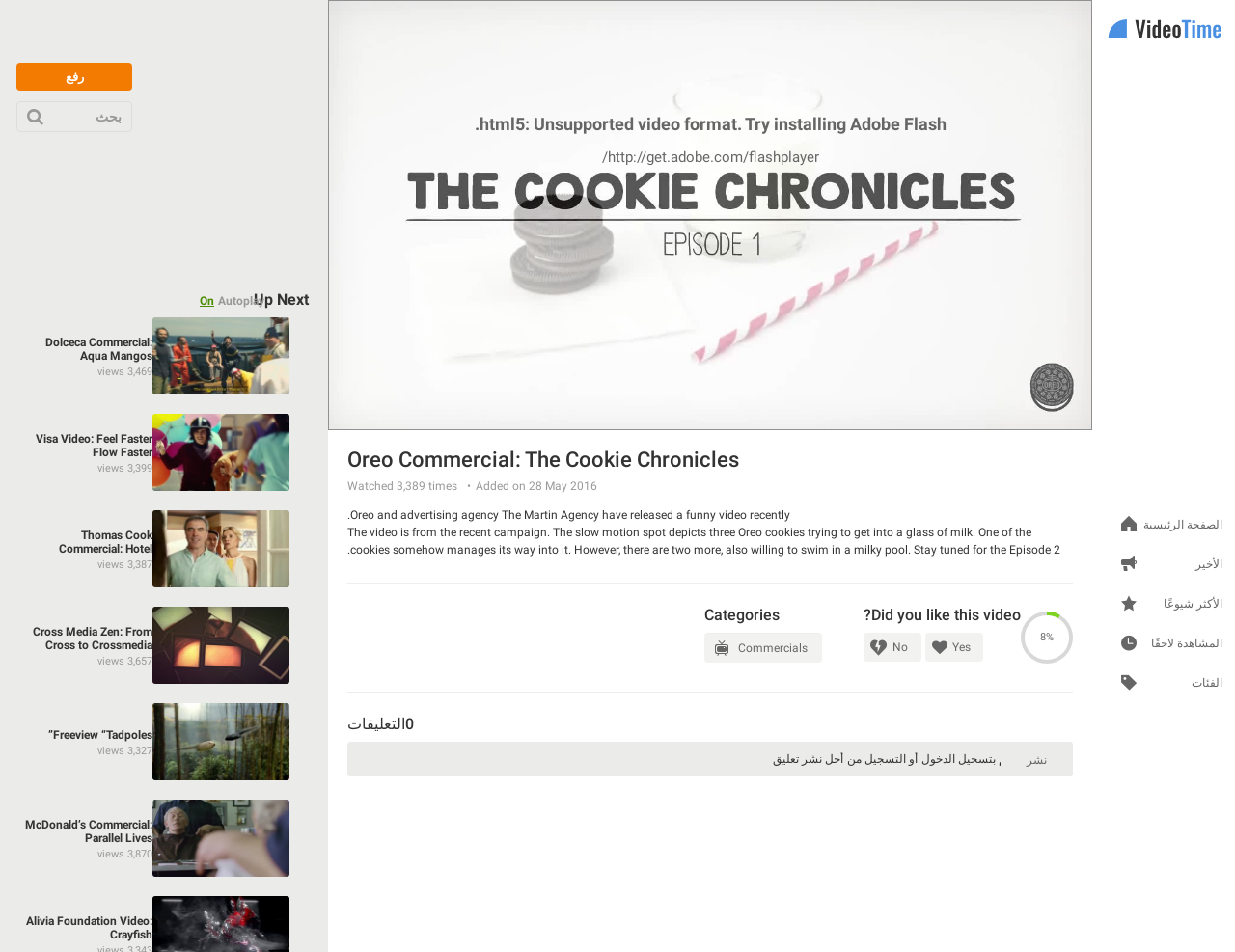Determine the bounding box coordinates of the region I should click to achieve the following instruction: "Click the 'Home' link". Ensure the bounding box coordinates are four float numbers between 0 and 1, i.e., [left, top, right, bottom].

[0.895, 0.02, 0.988, 0.044]